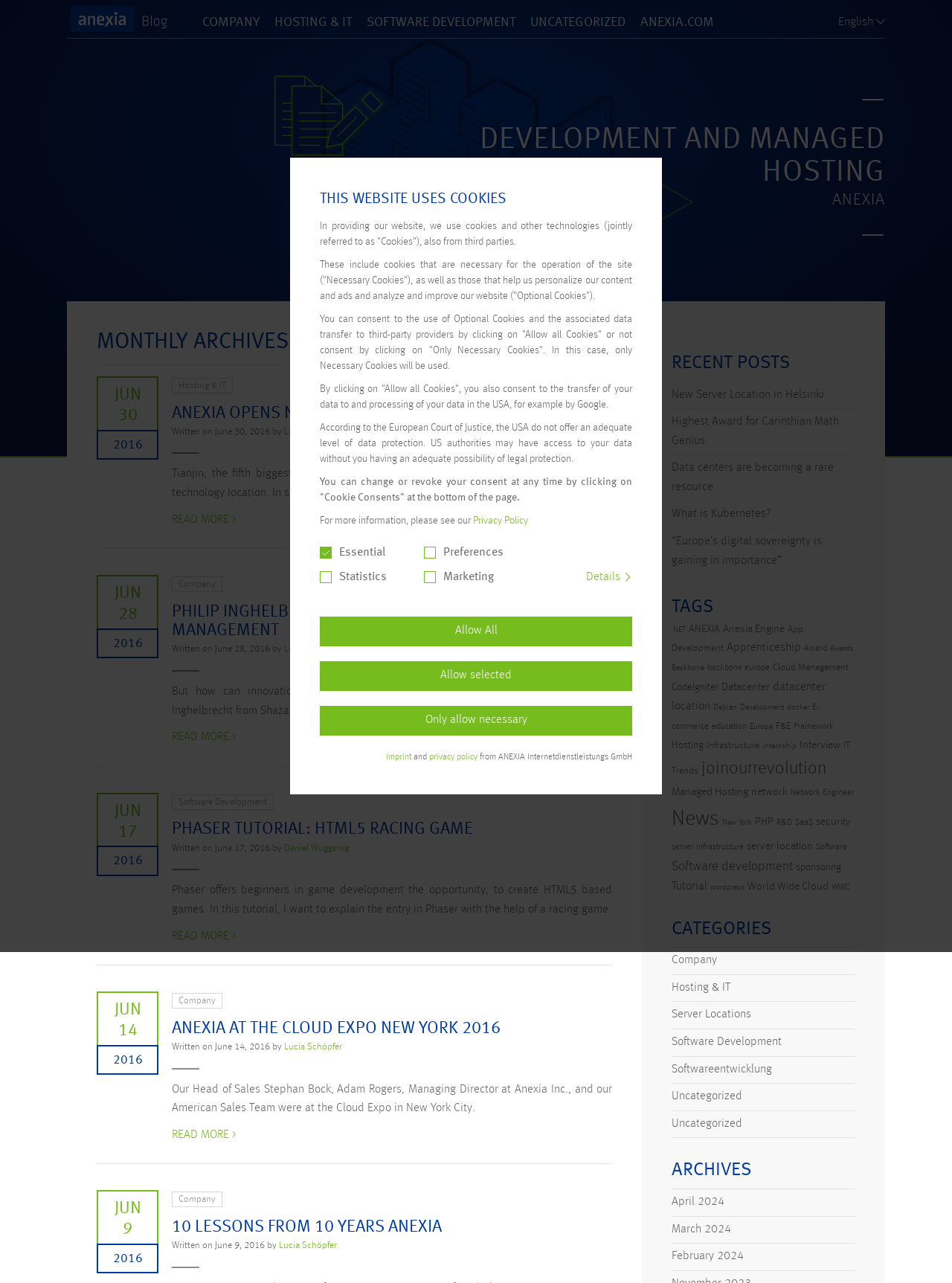Refer to the image and provide an in-depth answer to the question: 
How many articles are in the 'MONTHLY ARCHIVES: JUNE 2016' section?

I counted the number of articles in the 'MONTHLY ARCHIVES: JUNE 2016' section, which starts with the heading 'MONTHLY ARCHIVES: JUNE 2016' and ends with the separator below the last article. There are 5 articles in this section.